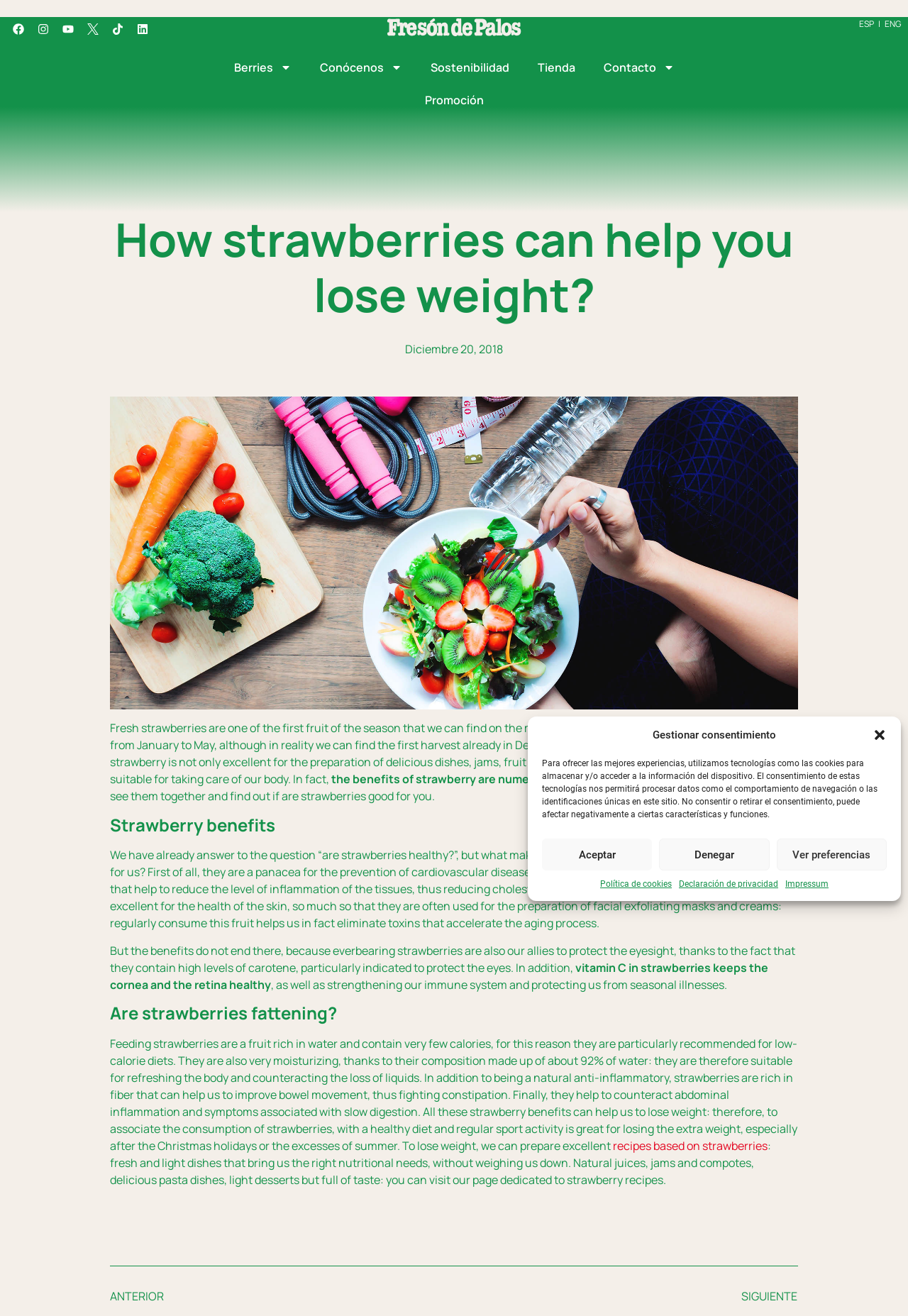Answer the following inquiry with a single word or phrase:
How many social media links are available?

5